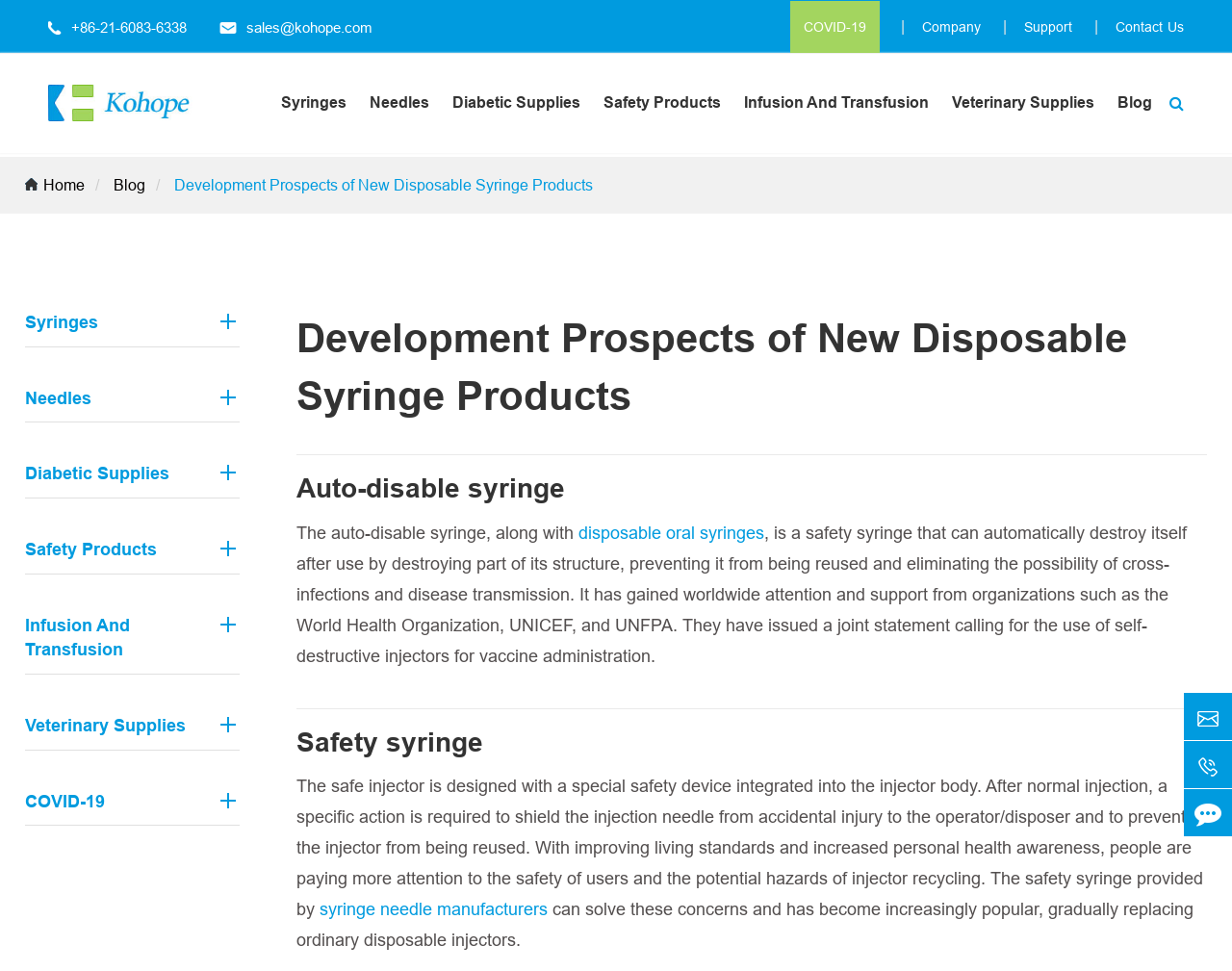Describe all significant elements and features of the webpage.

The webpage is about the development prospects of new disposable syringe products, specifically focusing on auto-disable syringes and safety syringes. At the top left corner, there is a company logo and contact information, including a phone number and email address. Below this, there is a navigation menu with links to various categories, such as syringes, needles, diabetic supplies, and more.

On the right side of the page, there is a search bar with a magnifying glass icon. Above this, there is a banner with links to COVID-19 information, company information, support, and contact us.

The main content of the page is divided into two sections. The first section is about auto-disable syringes, which can automatically destroy themselves after use to prevent reuse and eliminate the risk of cross-infections. This section includes a heading, a brief description, and a link to disposable oral syringes.

The second section is about safety syringes, which are designed with a special safety device to prevent accidental injury and reuse. This section also includes a heading, a description, and a link to syringe needle manufacturers.

Throughout the page, there are several calls-to-action, such as "Contact Us" and "Feedback", which are located at the bottom right corner of the page. There are also multiple images of the company logo and contact information scattered throughout the page.